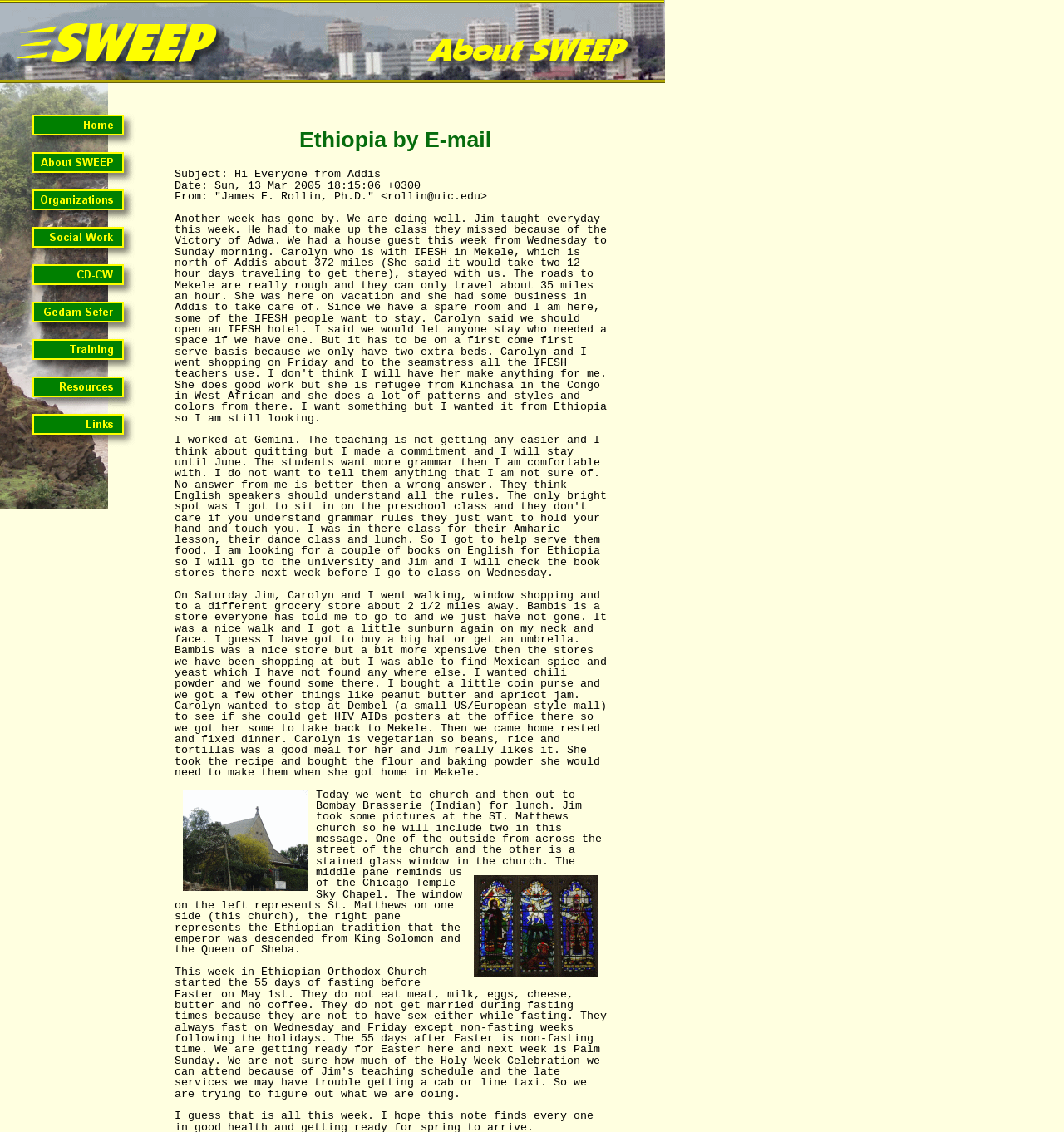Is this webpage related to education?
Please craft a detailed and exhaustive response to the question.

The presence of tables and images, combined with the formal tone, suggests that this webpage is related to education, possibly a university or academic program, as it appears to be presenting information in a structured and organized manner.